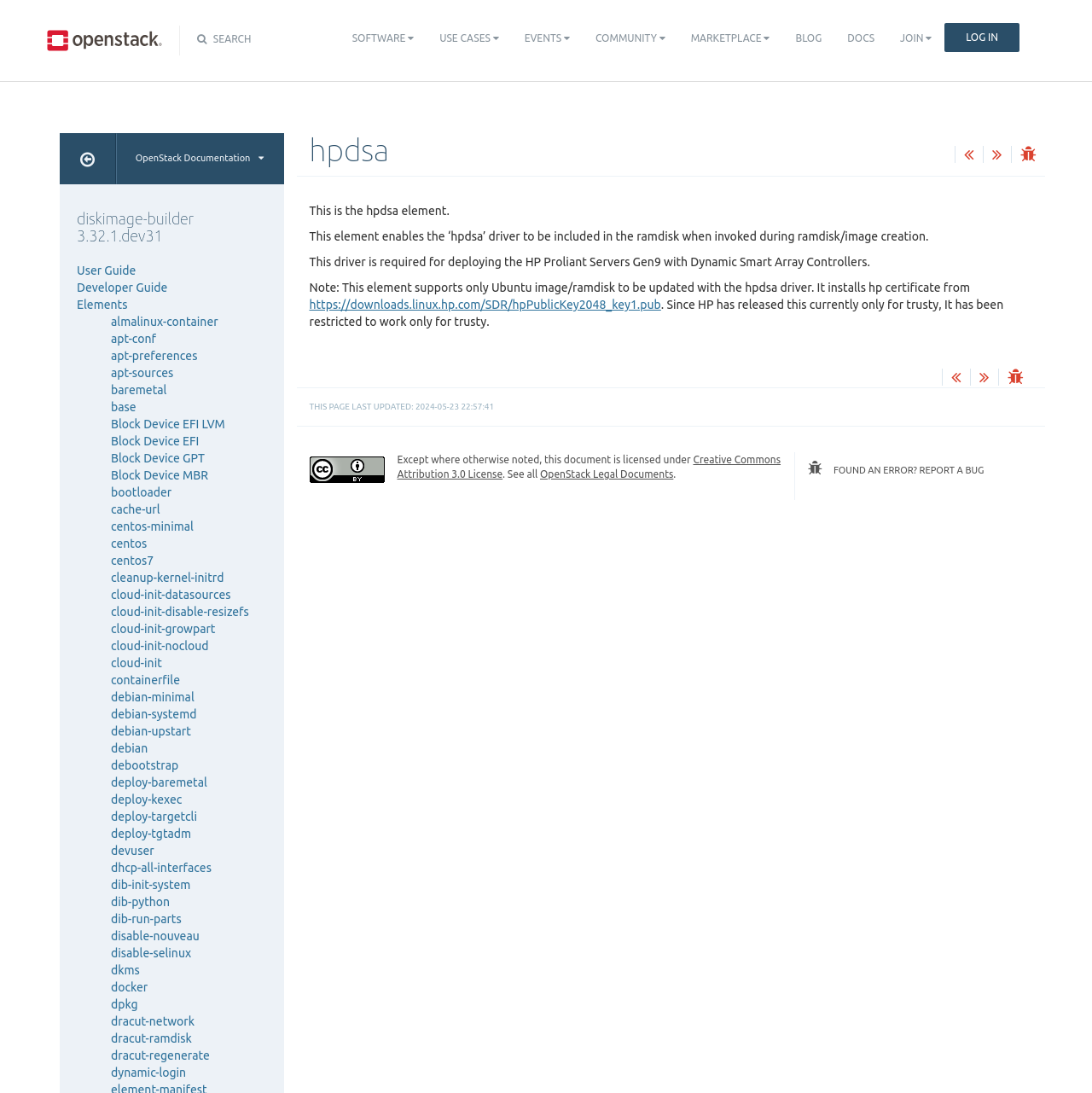Locate the bounding box coordinates of the element that needs to be clicked to carry out the instruction: "Go to the 'hpdsa' element page". The coordinates should be given as four float numbers ranging from 0 to 1, i.e., [left, top, right, bottom].

[0.283, 0.122, 0.717, 0.153]